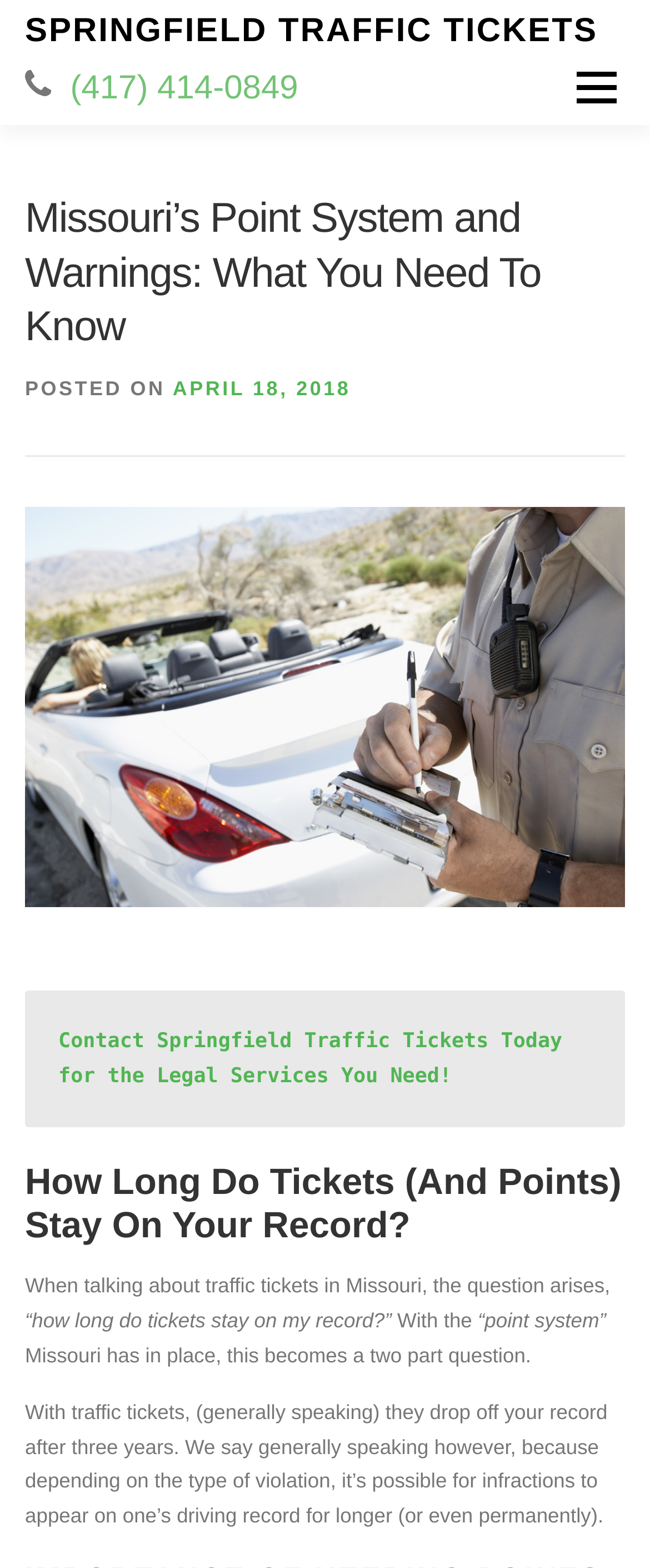Using floating point numbers between 0 and 1, provide the bounding box coordinates in the format (top-left x, top-left y, bottom-right x, bottom-right y). Locate the UI element described here: Menu

[0.872, 0.016, 0.962, 0.096]